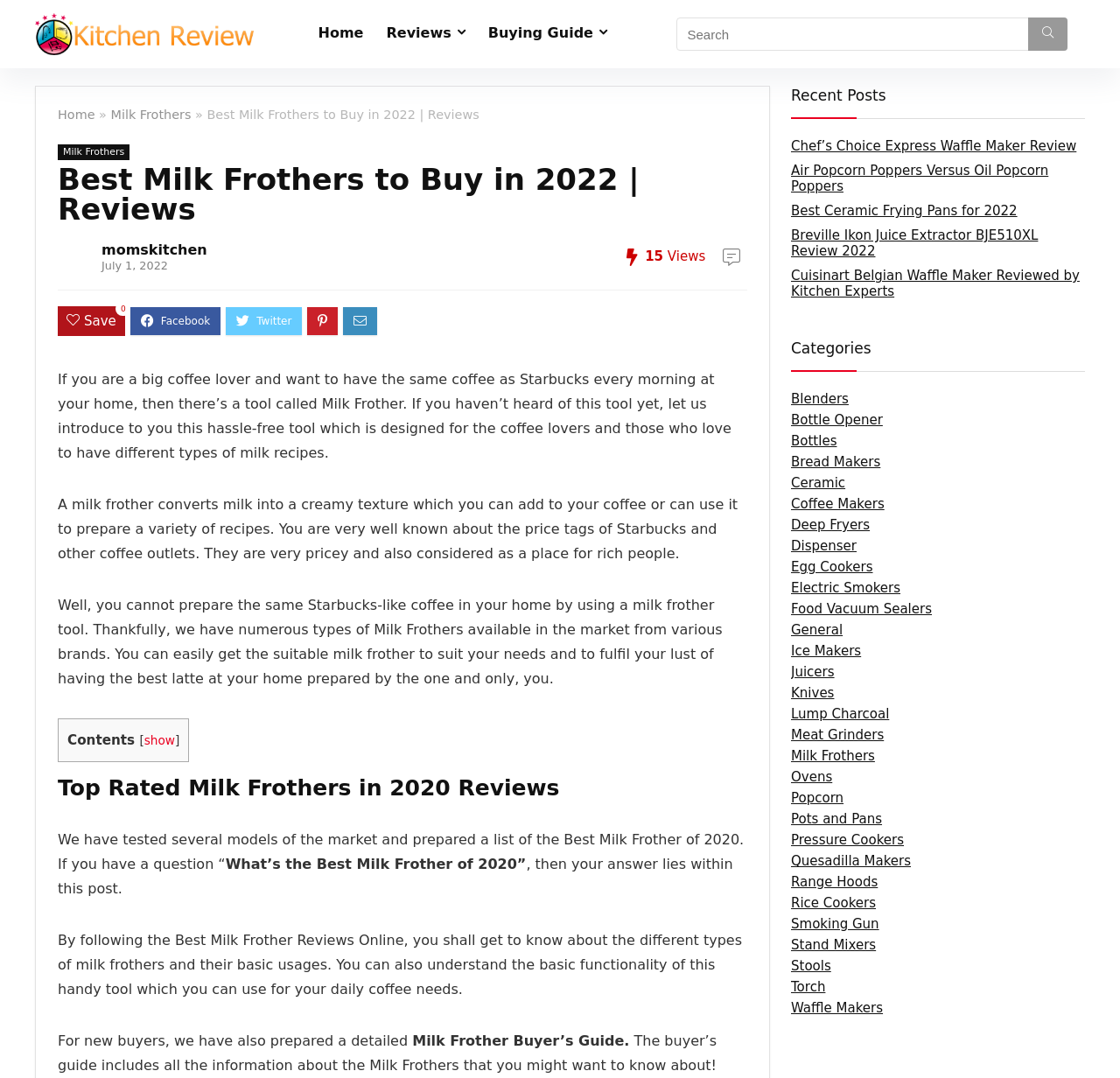Could you determine the bounding box coordinates of the clickable element to complete the instruction: "Search for something"? Provide the coordinates as four float numbers between 0 and 1, i.e., [left, top, right, bottom].

None